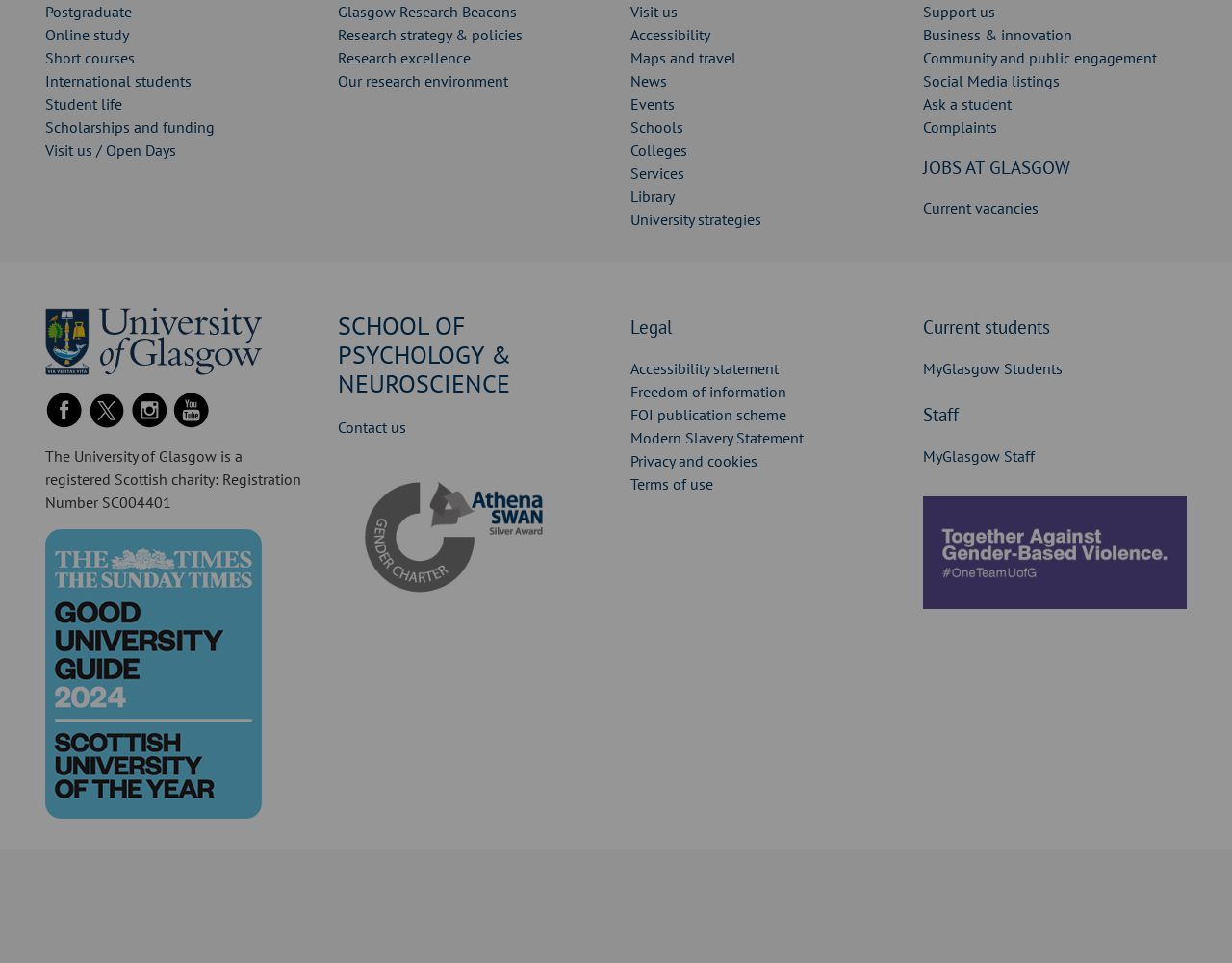Identify the bounding box coordinates for the element you need to click to achieve the following task: "Login to your account". Provide the bounding box coordinates as four float numbers between 0 and 1, in the form [left, top, right, bottom].

None